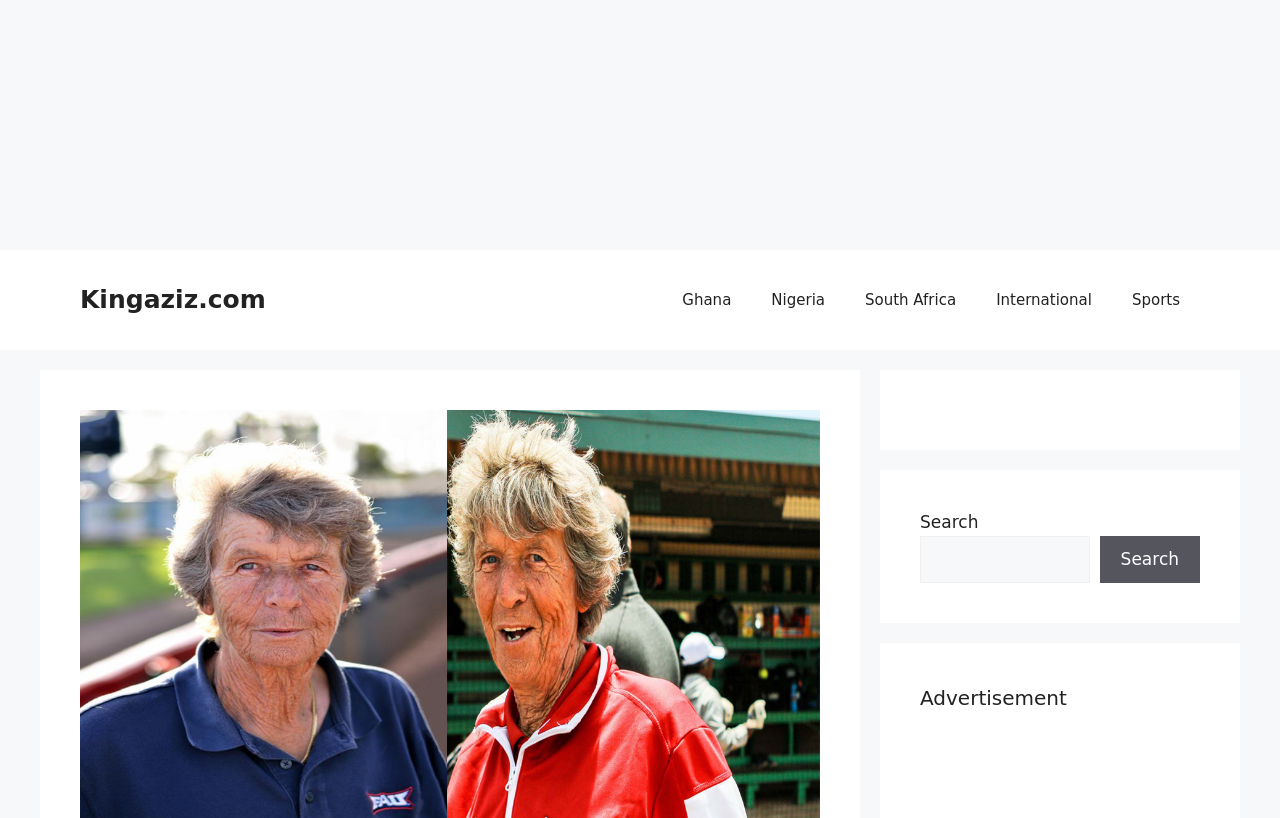What is the name of the website?
Kindly offer a detailed explanation using the data available in the image.

I found the name of the website by looking at the banner element at the top of the webpage, which contains the text 'Kingaziz.com'.